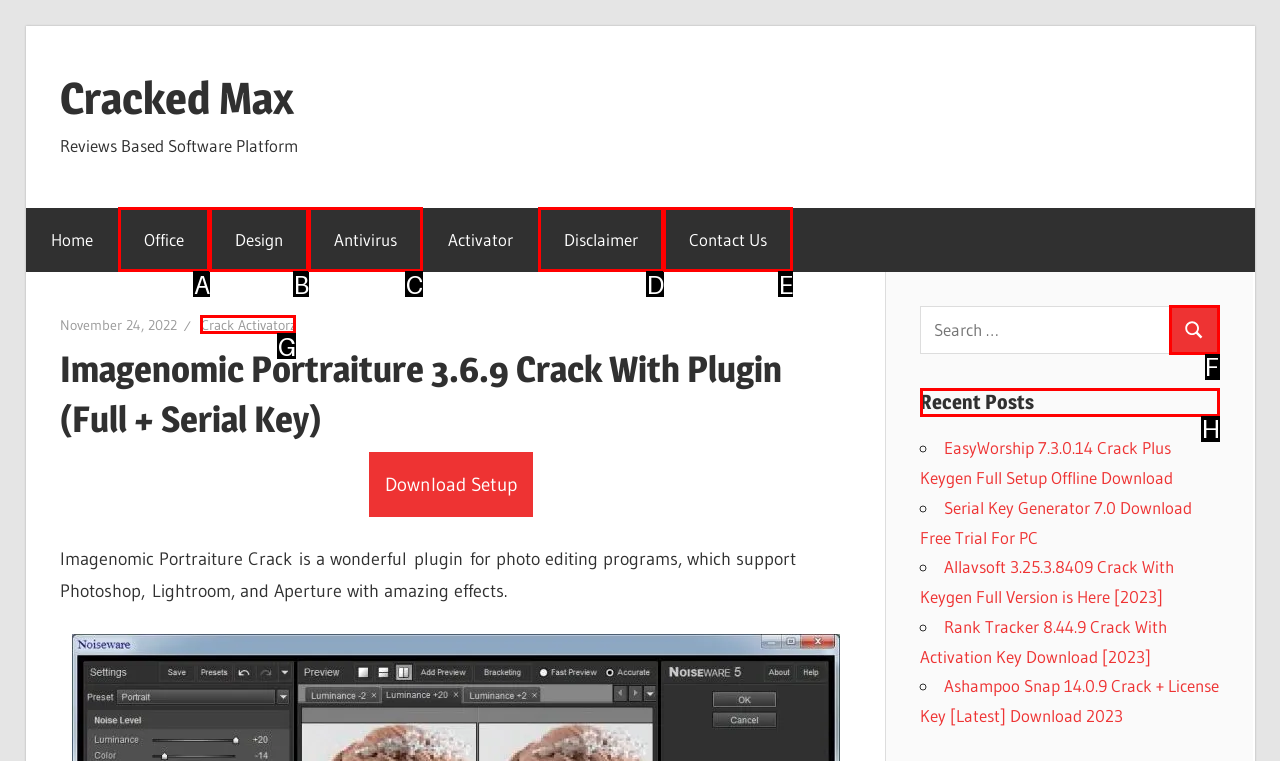Please indicate which HTML element should be clicked to fulfill the following task: Read Recent Posts. Provide the letter of the selected option.

H